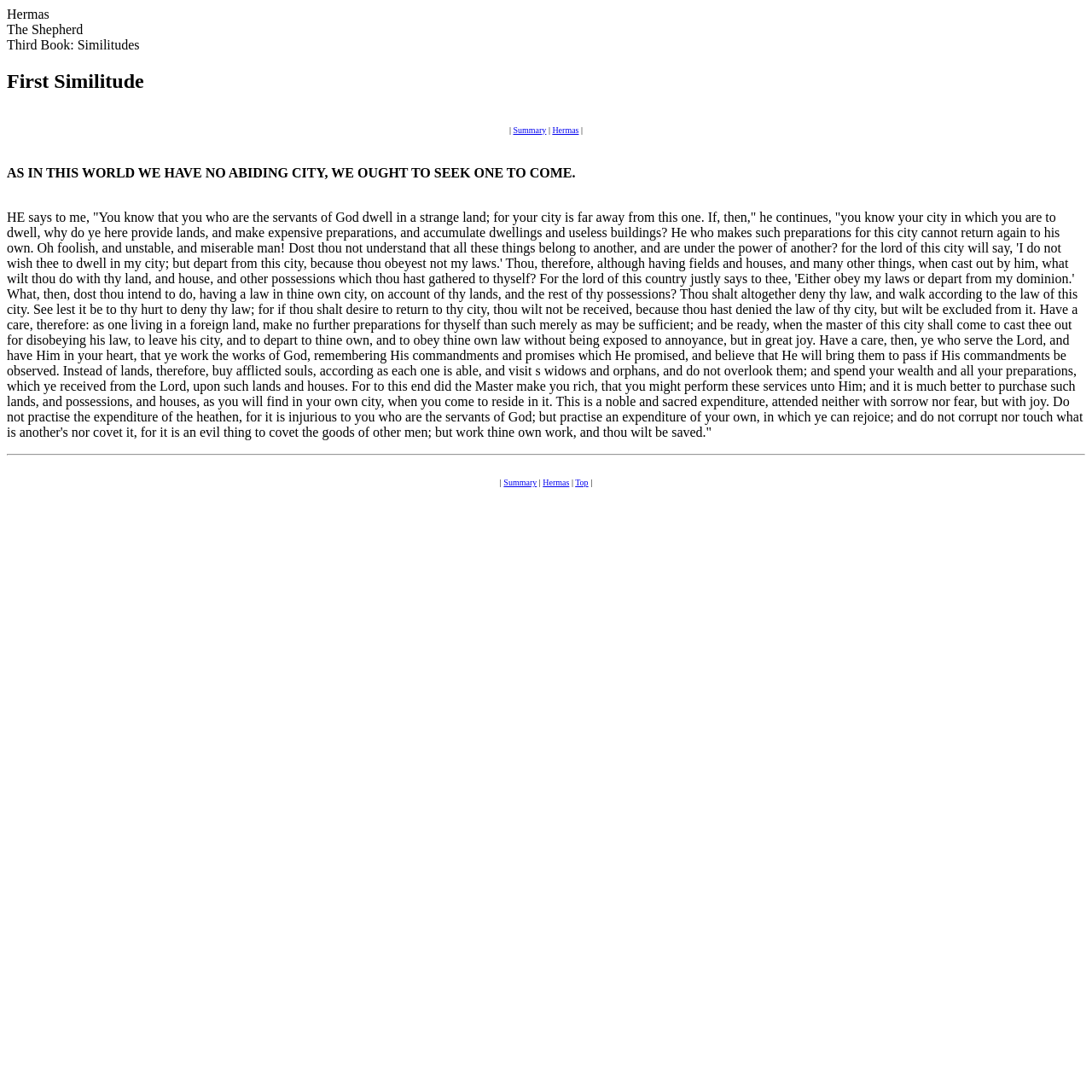Provide a comprehensive description of the webpage.

The webpage is about Hermas: THE SHEPHERD, specifically the Third Book: Similitudes, and the First Similitude. At the top, there is a heading "The Shepherd" followed by "Third Book: Similitudes". Below this, there is a prominent heading "First Similitude". 

To the right of the "First Similitude" heading, there are three links: "Summary", "Hermas", and a separator in between. These links are aligned horizontally and are positioned near the top of the page.

The main content of the page is a long passage of text that starts with "AS IN THIS WORLD WE HAVE NO ABIDING CITY, WE OUGHT TO SEEK ONE TO COME." This passage is a spiritual text that discusses the importance of obeying God's laws and not getting too attached to worldly possessions. It uses the metaphor of a person living in a foreign land to illustrate the idea.

Below the main passage, there is another set of links, similar to the ones above the passage. These links are also aligned horizontally and include "Summary", "Hermas", and "Top".